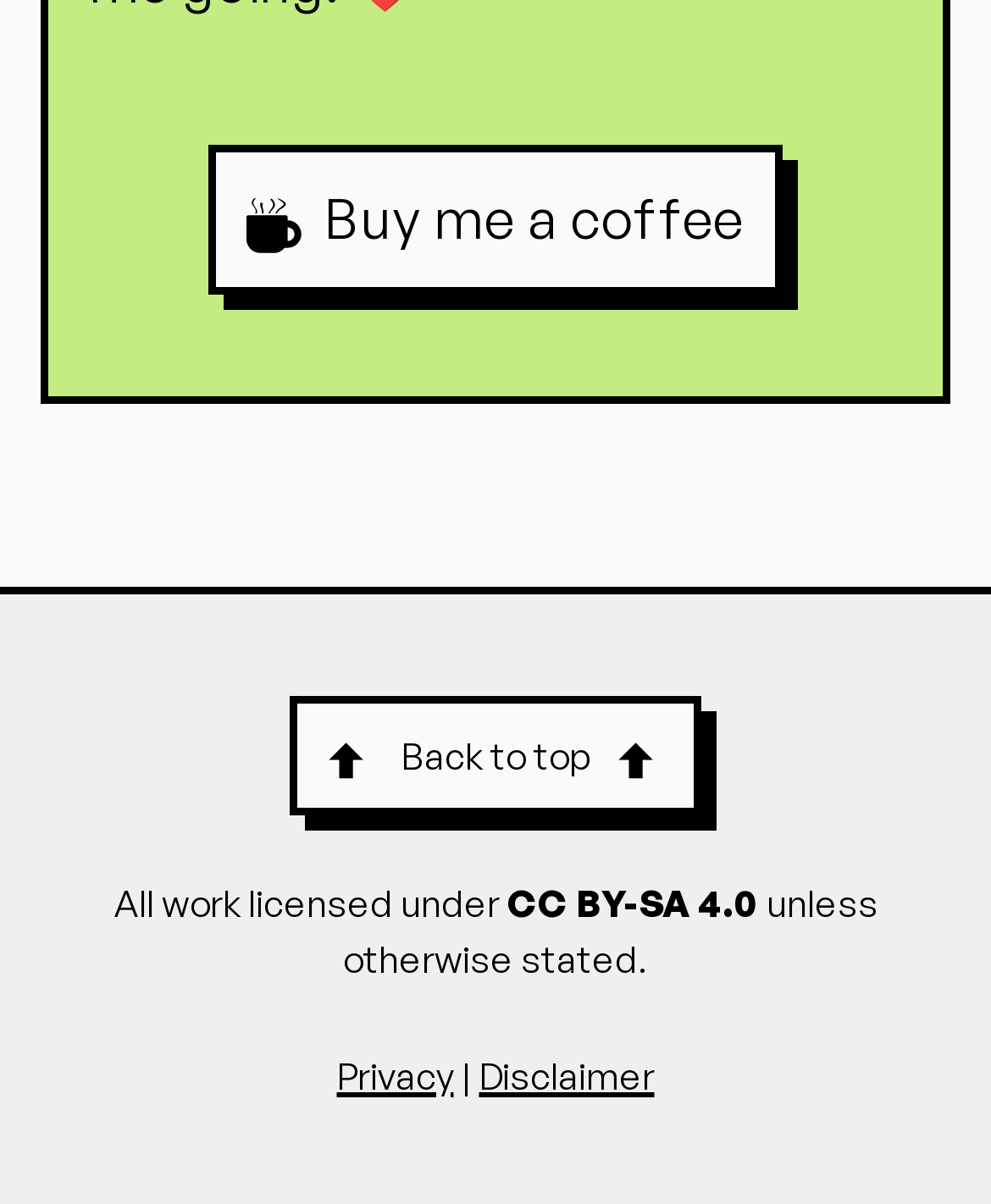Provide the bounding box coordinates, formatted as (top-left x, top-left y, bottom-right x, bottom-right y), with all values being floating point numbers between 0 and 1. Identify the bounding box of the UI element that matches the description: Back to top

[0.291, 0.577, 0.709, 0.678]